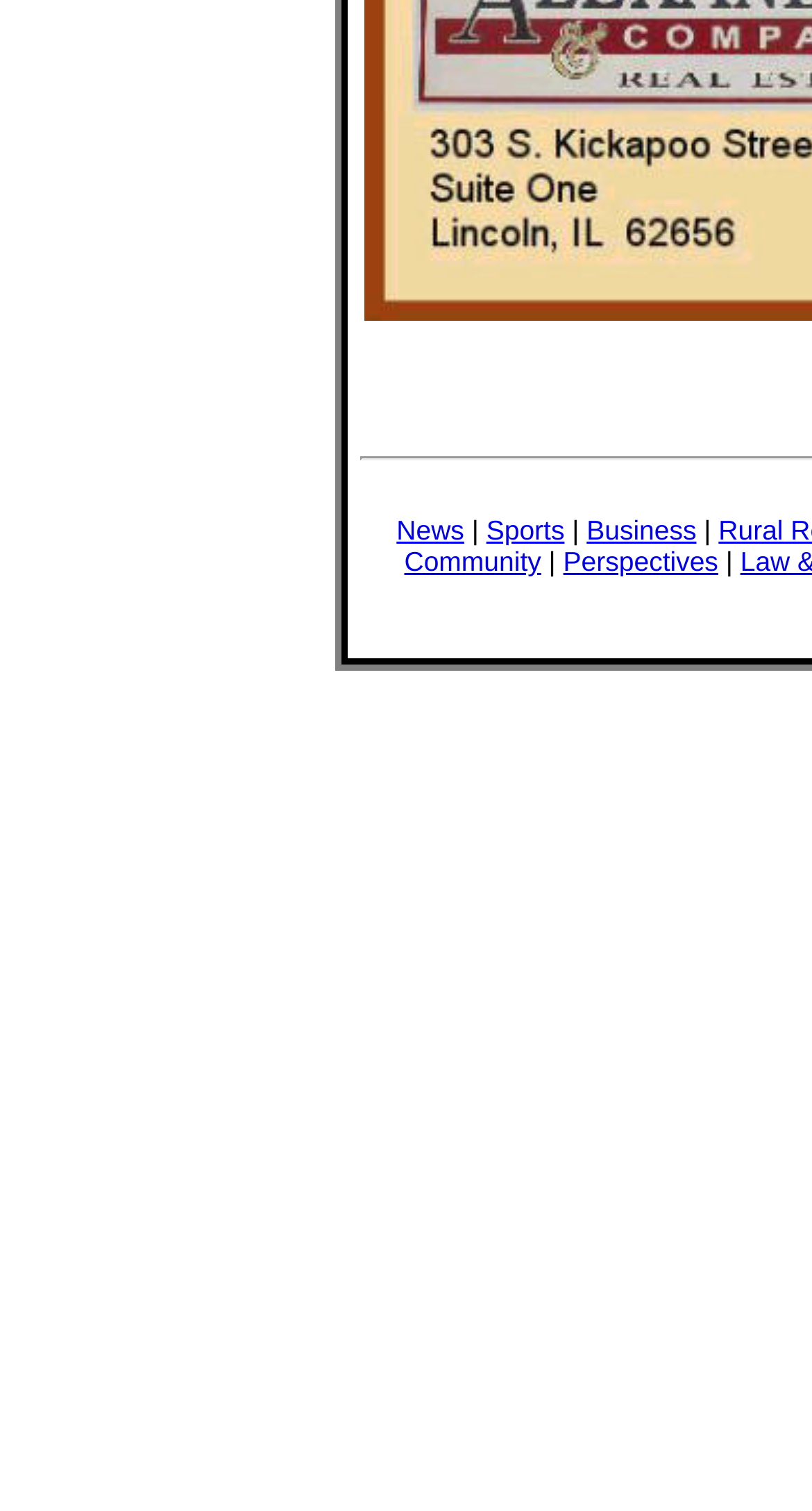Use a single word or phrase to answer the question:
What is the vertical position of the 'Community' link relative to the 'News' link?

Below